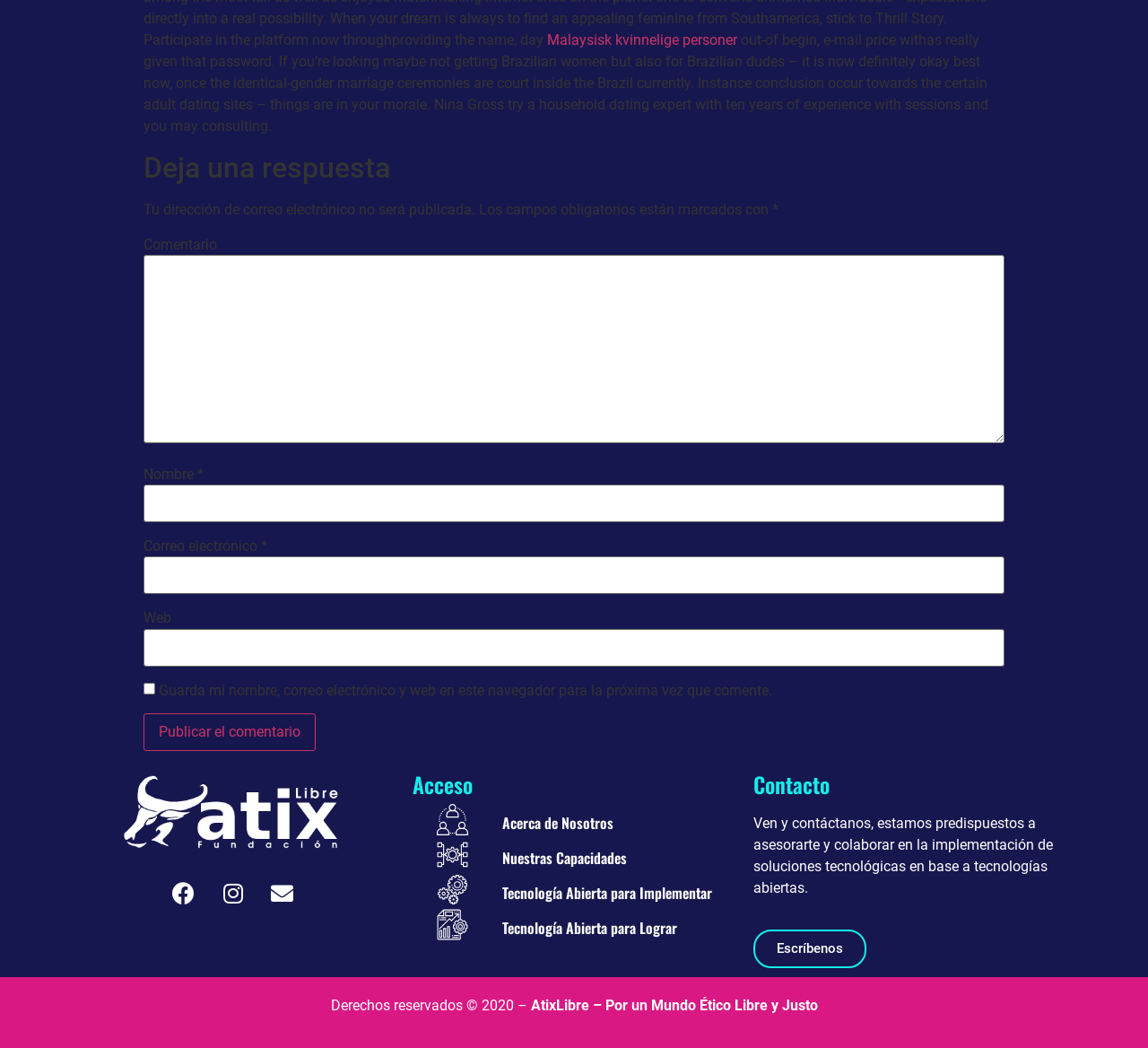Identify the bounding box coordinates for the UI element described as: "parent_node: Web name="url"".

[0.125, 0.6, 0.875, 0.636]